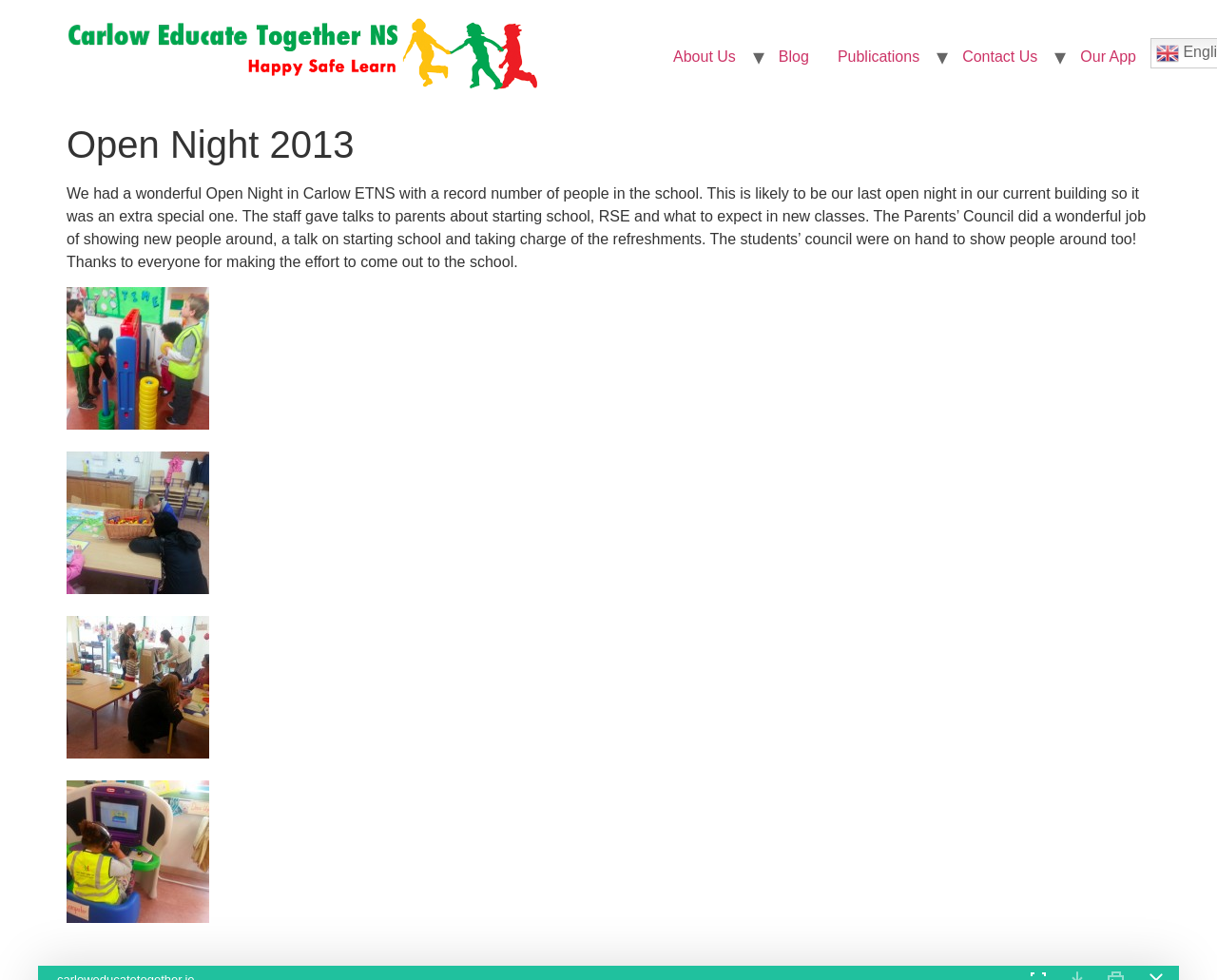Answer the question in a single word or phrase:
What is the topic of the main content?

Open Night 2013